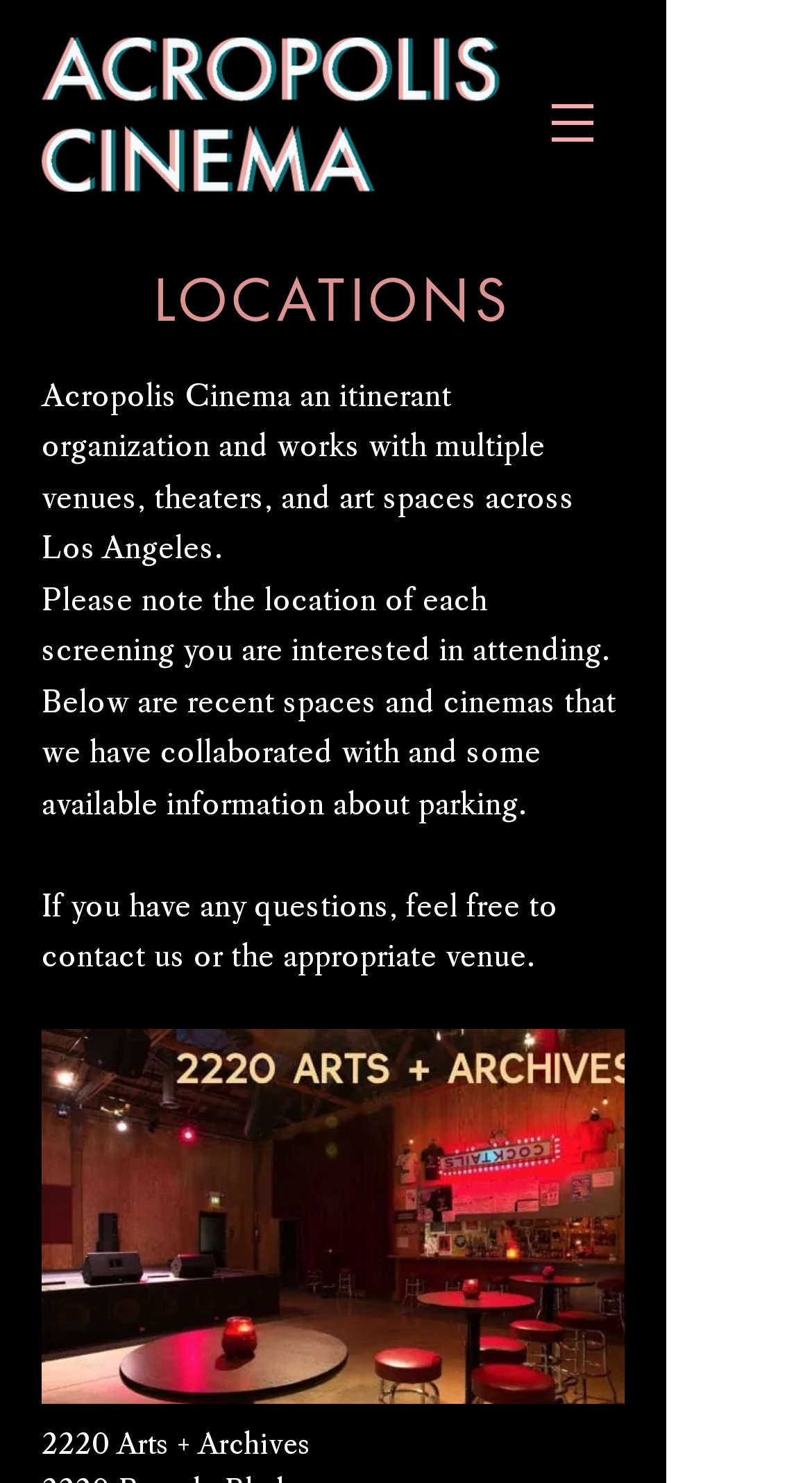What is the context of the parking information?
Please ensure your answer is as detailed and informative as possible.

The context of the parking information can be inferred from the StaticText element that says 'Please note the location of each screening you are interested in attending. Below are recent spaces and cinemas that we have collaborated with and some available information about parking.'